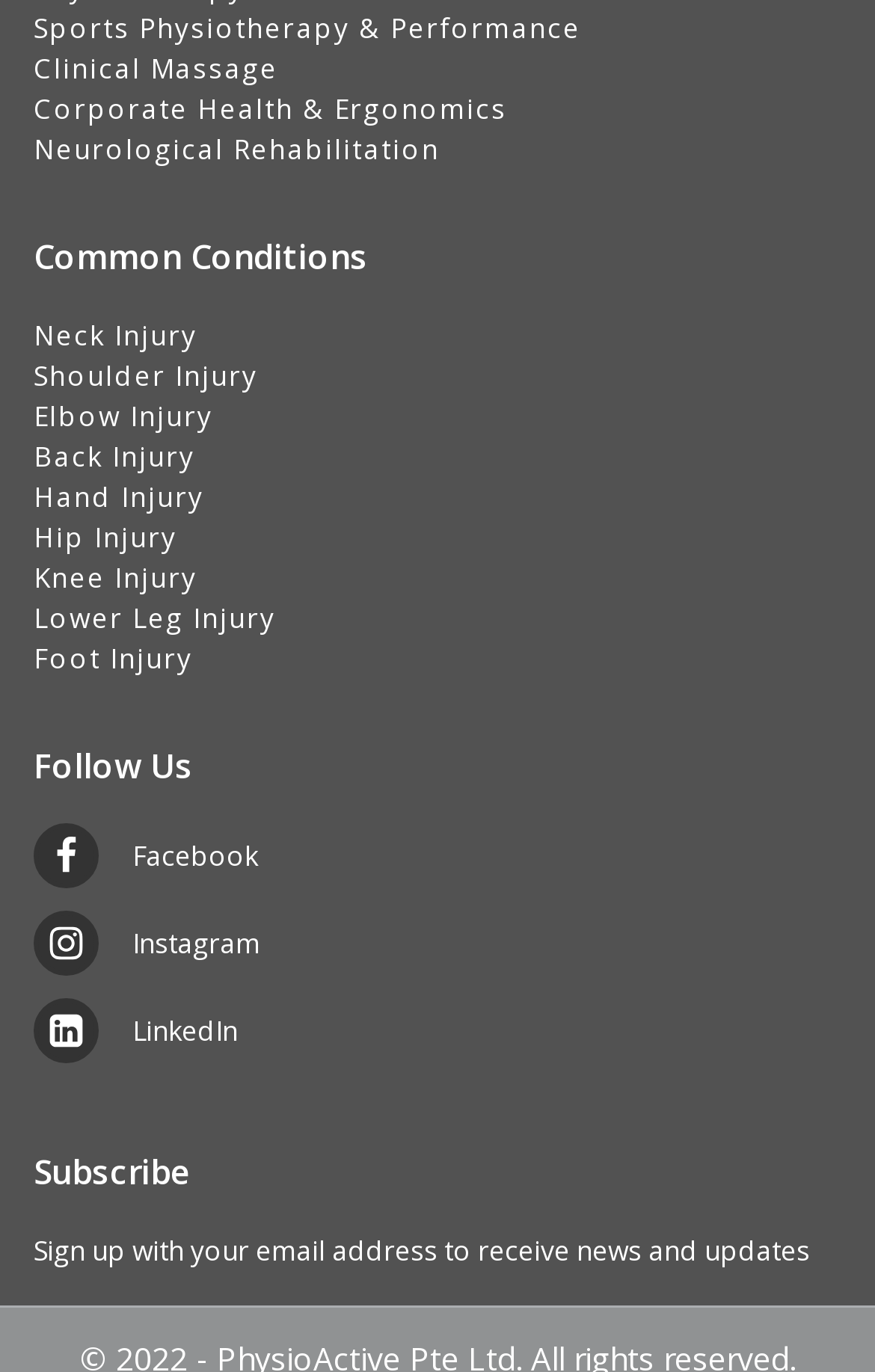What is the last social media platform listed? Look at the image and give a one-word or short phrase answer.

LinkedIn